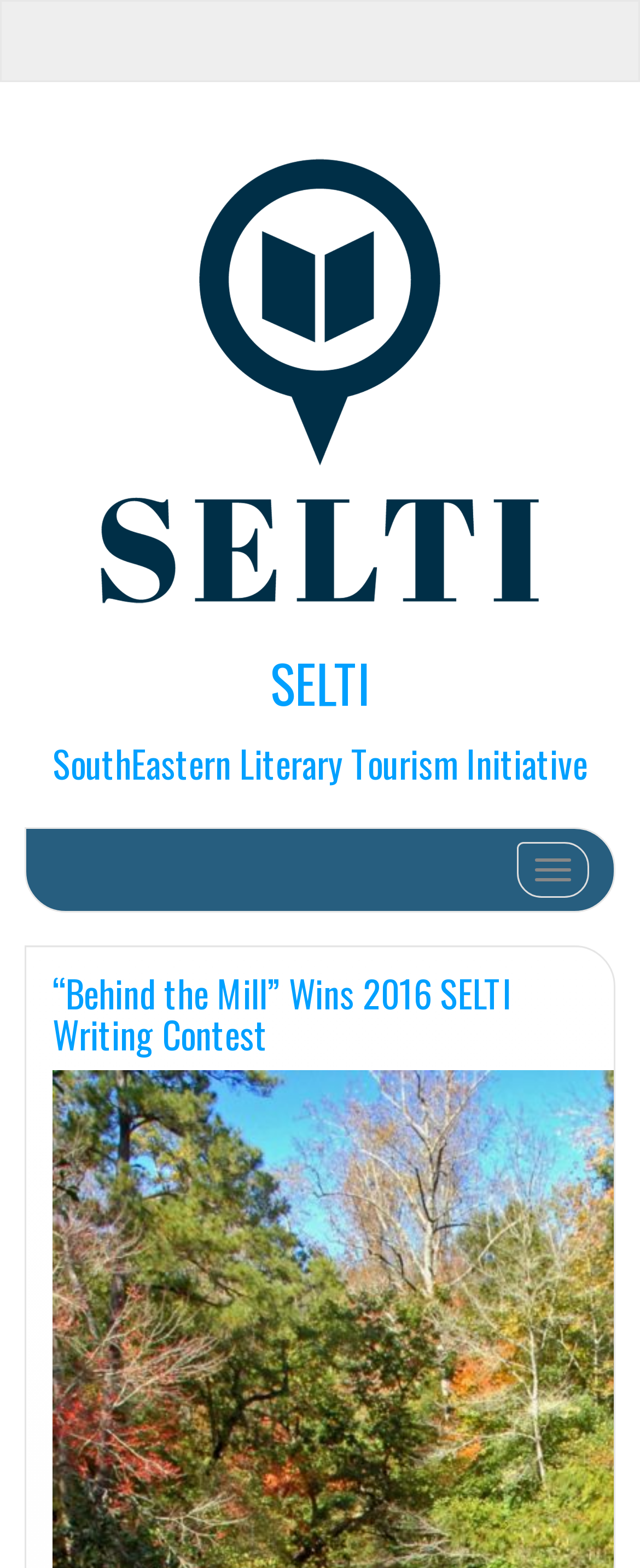How many headings are in the header?
Look at the image and respond with a one-word or short phrase answer.

3